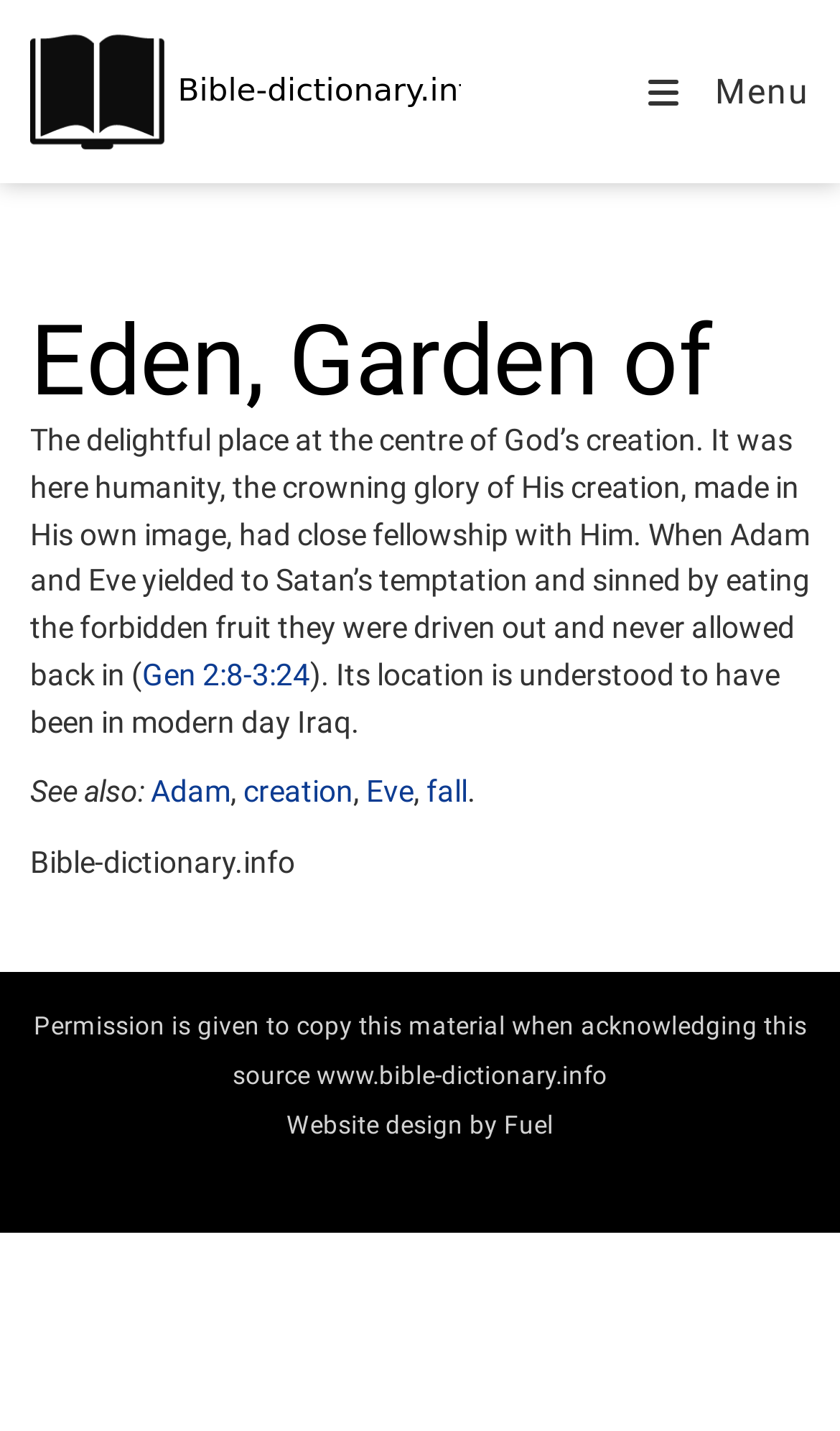Who designed the website?
Using the visual information from the image, give a one-word or short-phrase answer.

Fuel